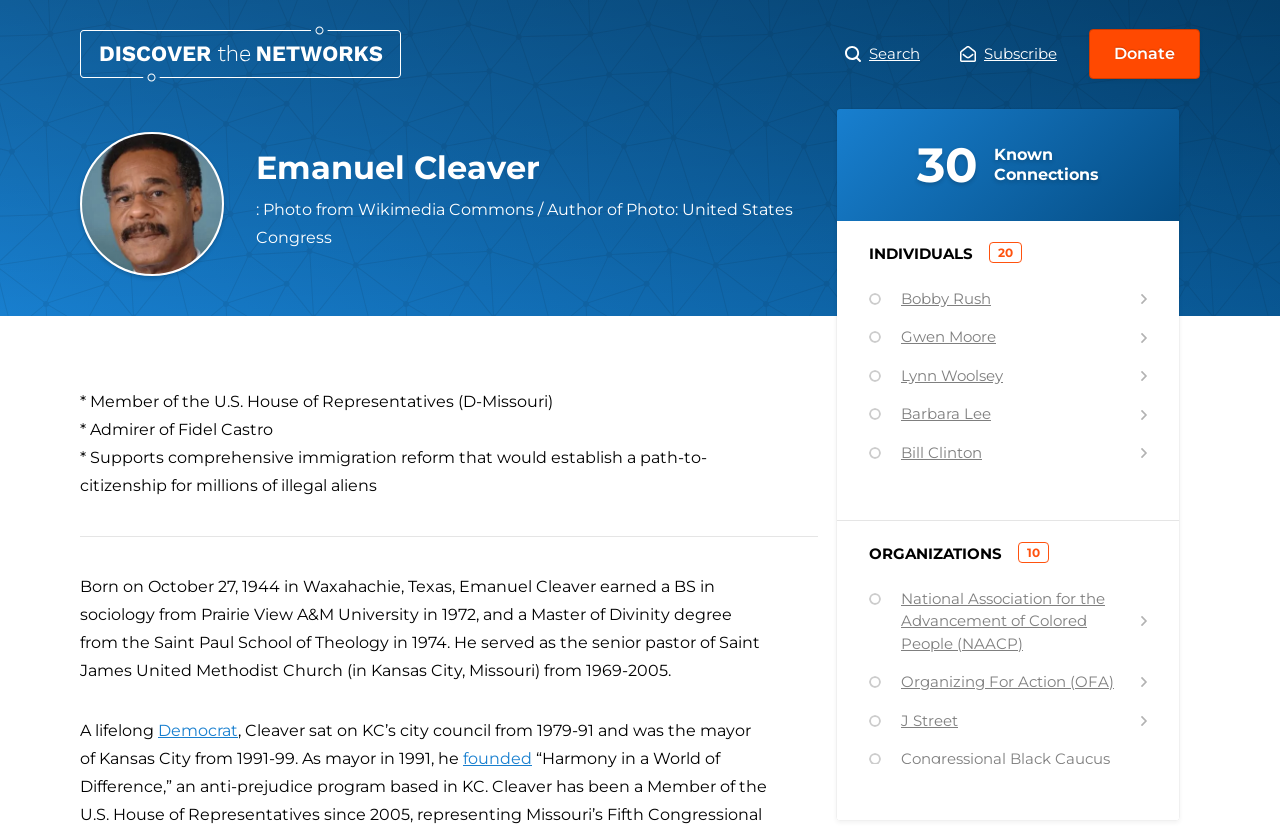Indicate the bounding box coordinates of the clickable region to achieve the following instruction: "Donate to the organization."

[0.851, 0.035, 0.938, 0.095]